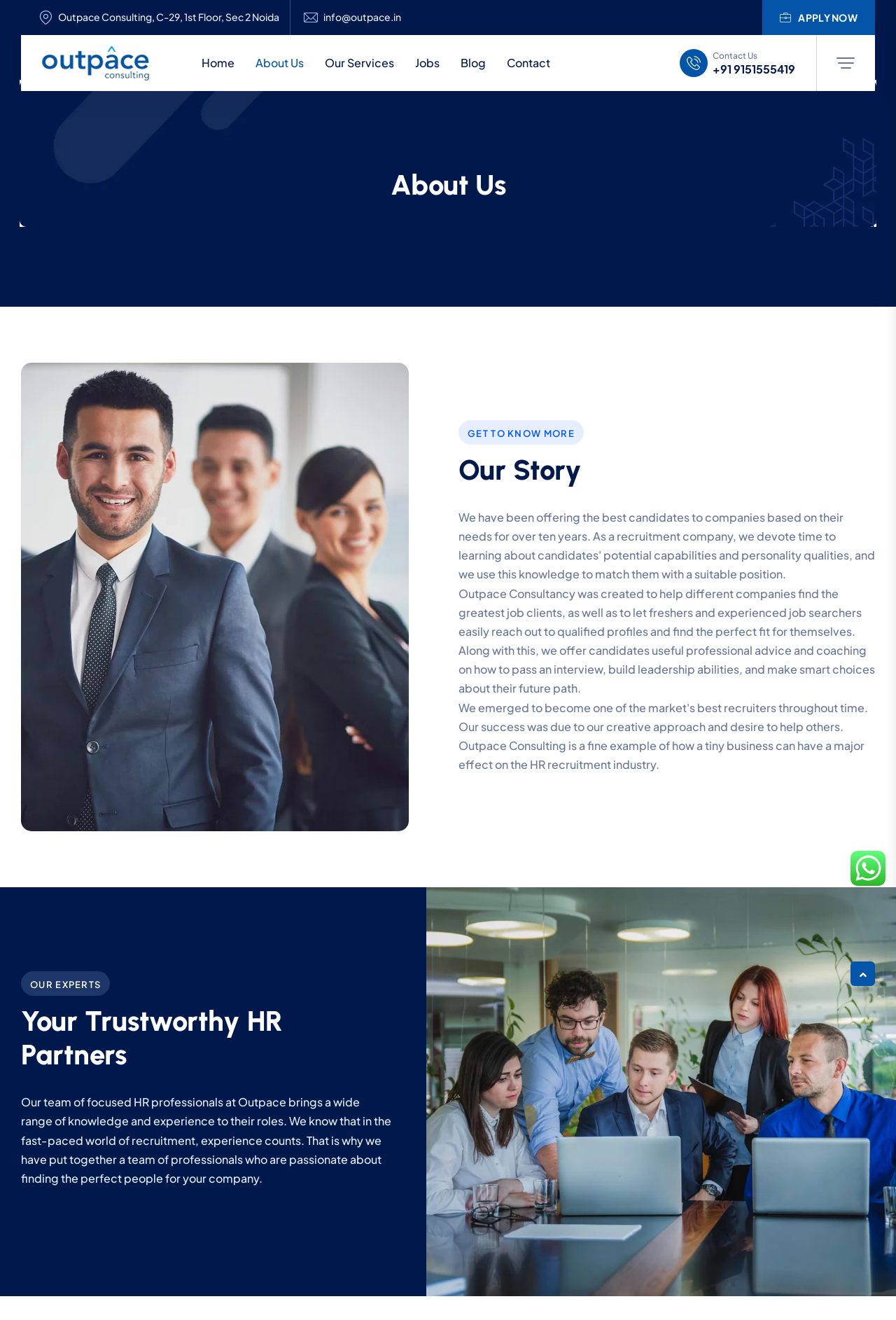Identify the bounding box coordinates of the section to be clicked to complete the task described by the following instruction: "Learn more about Our Services". The coordinates should be four float numbers between 0 and 1, formatted as [left, top, right, bottom].

[0.351, 0.027, 0.451, 0.069]